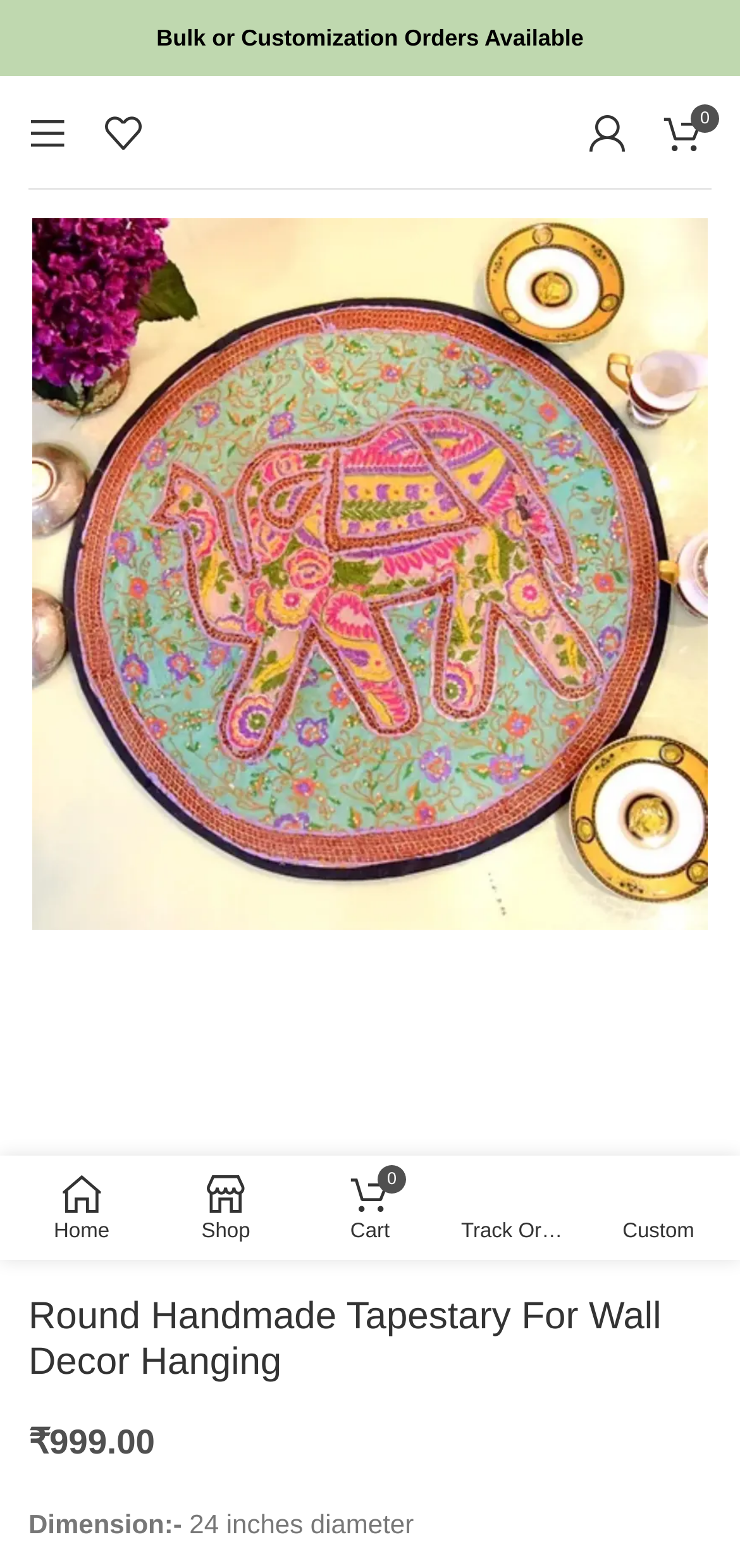Describe the webpage in detail, including text, images, and layout.

This webpage is about a product, specifically a round handmade tapestry for wall decor. At the top, there is a navigation menu with links to "My Wishlist", "Open mobile menu", and some icons. Below that, there is a section with a heading "Bulk or Customization Orders Available". 

On the left side of the page, there is a large image of the round handmade tapestry, which takes up most of the page's width. Below the image, there is a breadcrumb navigation menu showing the path "Home / Shop / Furniture / Tapestry". 

To the right of the image, there are links to navigate to the previous and next products. Above the breadcrumb menu, there is a heading "Round Handmade Tapestary For Wall Decor Hanging" and some product information, including the price "₹ 999.00" and the dimension "24 inches diameter". 

At the very top of the page, there are some links and icons, including a header banner link, a close header banner link, and some navigation links to "Home", "Shop", "My cart", "Track Order", and "Custom". There is also a promotional message "Enjoy Free Shipping on your purchases. ✌ Offer till limited time only" at the top.